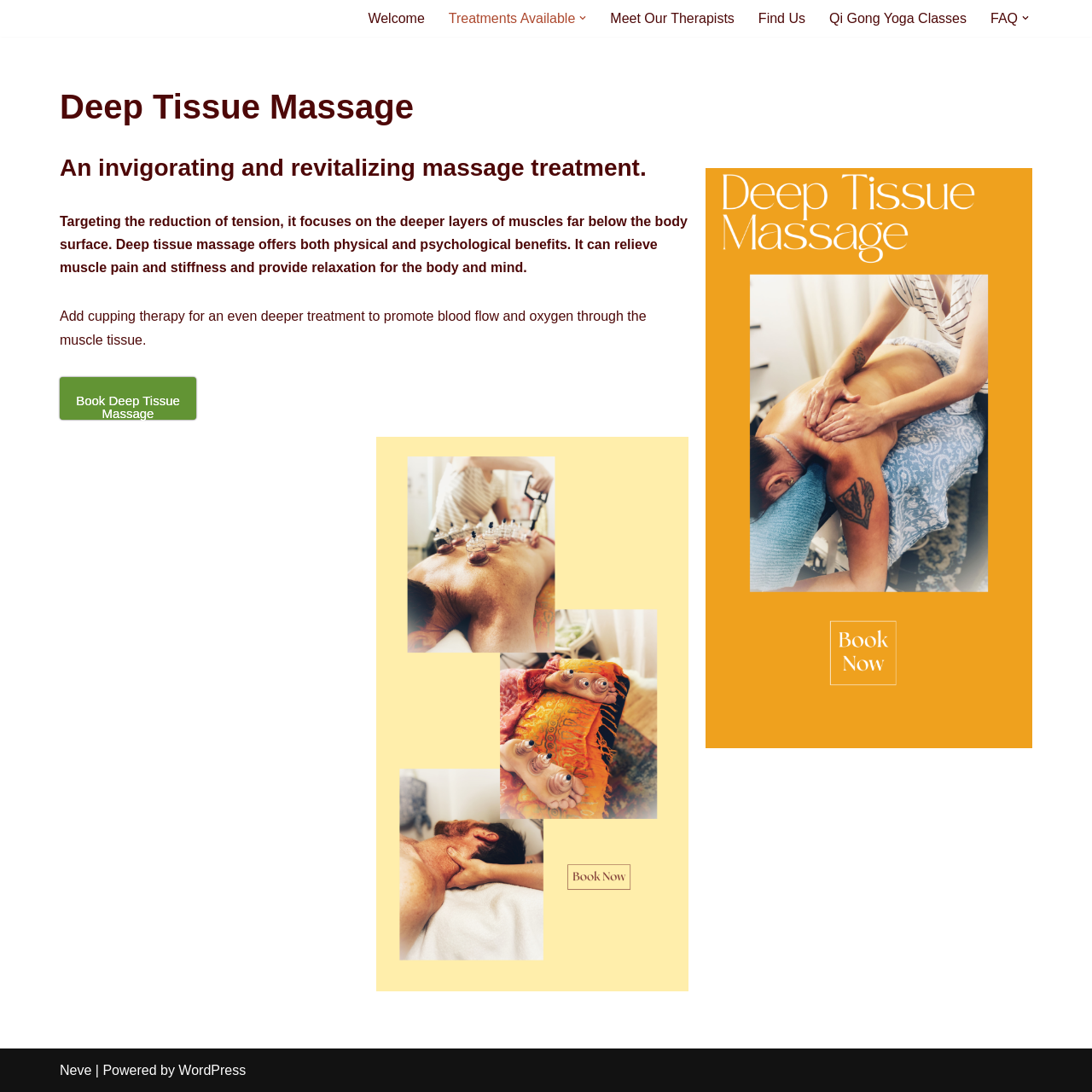Use a single word or phrase to answer the following:
What is the name of the location mentioned on this page?

Marcoola Beach